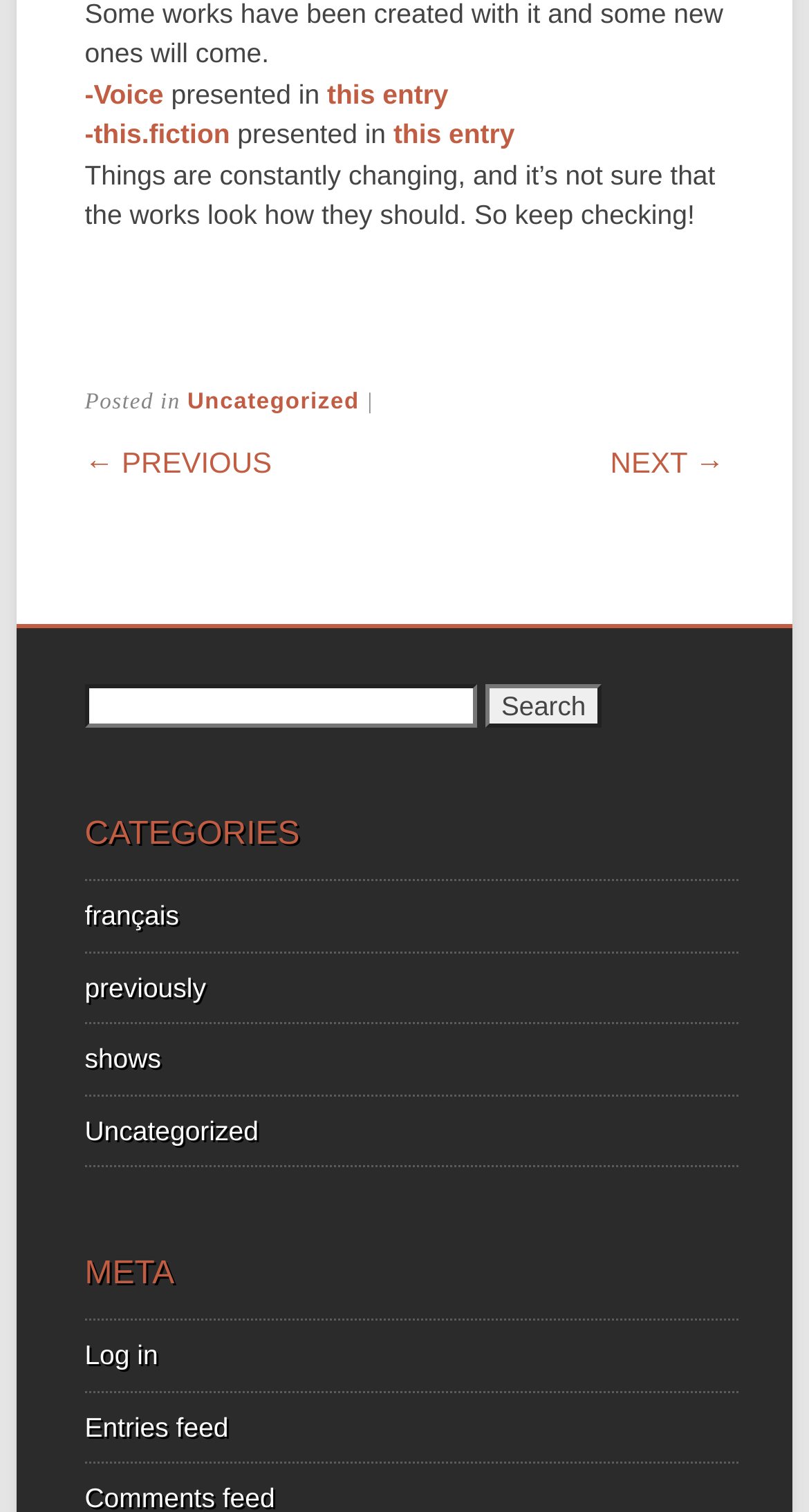Please reply with a single word or brief phrase to the question: 
What is the category of the current post?

Uncategorized